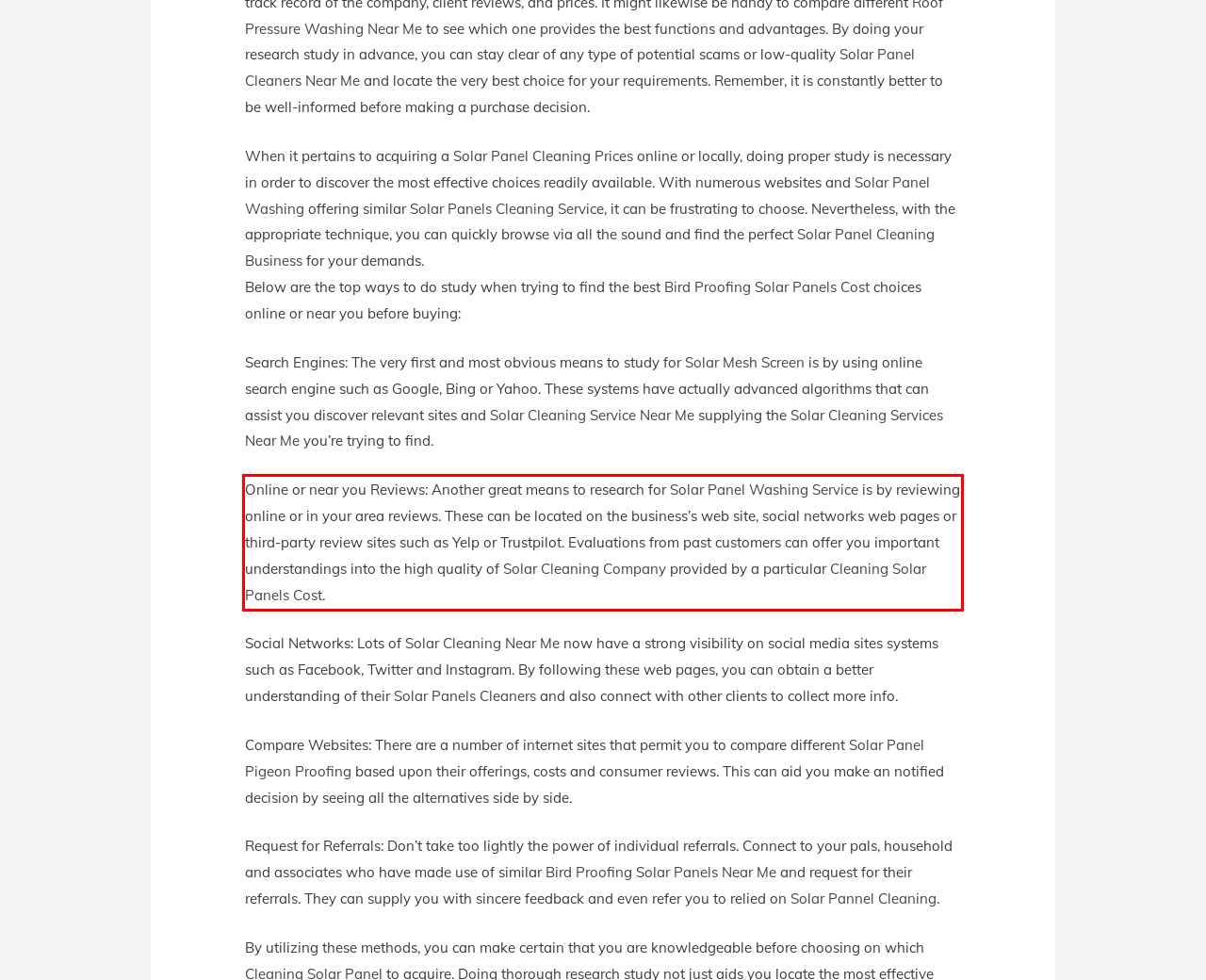There is a screenshot of a webpage with a red bounding box around a UI element. Please use OCR to extract the text within the red bounding box.

Online or near you Reviews: Another great means to research for Solar Panel Washing Service is by reviewing online or in your area reviews. These can be located on the business’s web site, social networks web pages or third-party review sites such as Yelp or Trustpilot. Evaluations from past customers can offer you important understandings into the high quality of Solar Cleaning Company provided by a particular Cleaning Solar Panels Cost.